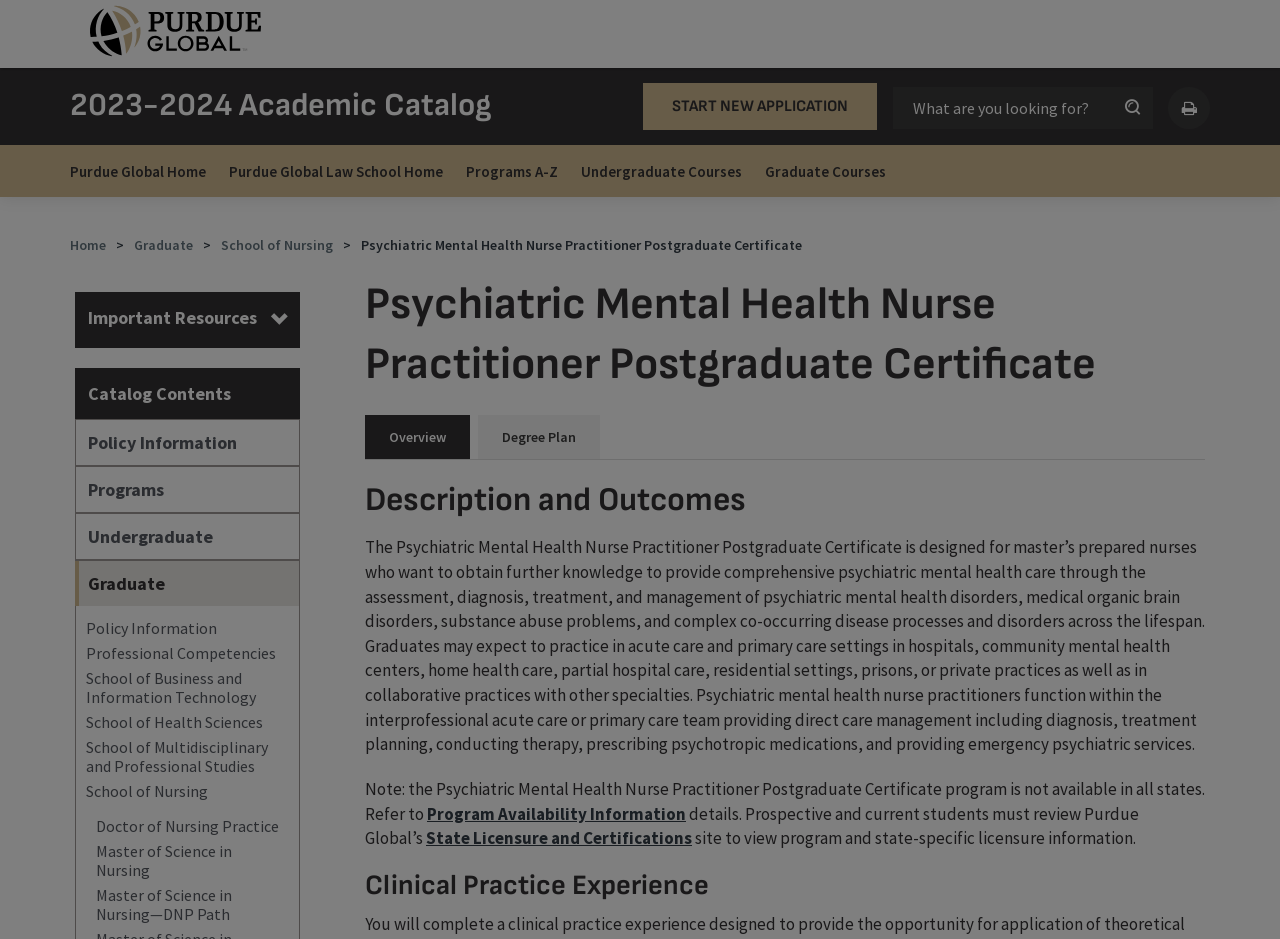What is the role of a psychiatric mental health nurse practitioner?
Provide a detailed answer to the question, using the image to inform your response.

I found the answer by reading the static text element which describes the role of a psychiatric mental health nurse practitioner, stating that they function within the interprofessional acute care or primary care team providing direct care management including diagnosis, treatment planning, conducting therapy, prescribing psychotropic medications, and providing emergency psychiatric services.